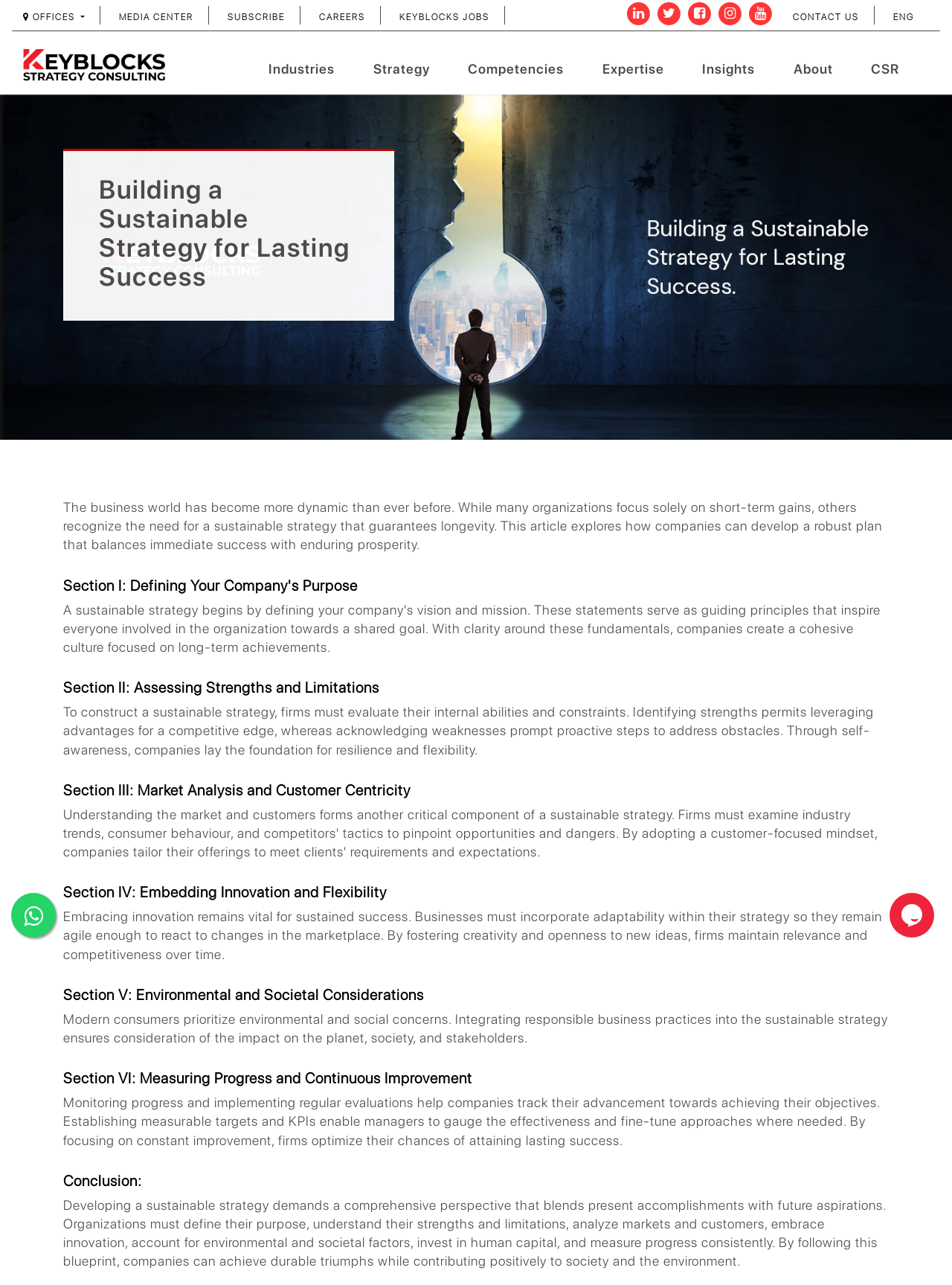Bounding box coordinates are specified in the format (top-left x, top-left y, bottom-right x, bottom-right y). All values are floating point numbers bounded between 0 and 1. Please provide the bounding box coordinate of the region this sentence describes: Digital

[0.0, 0.089, 0.258, 0.118]